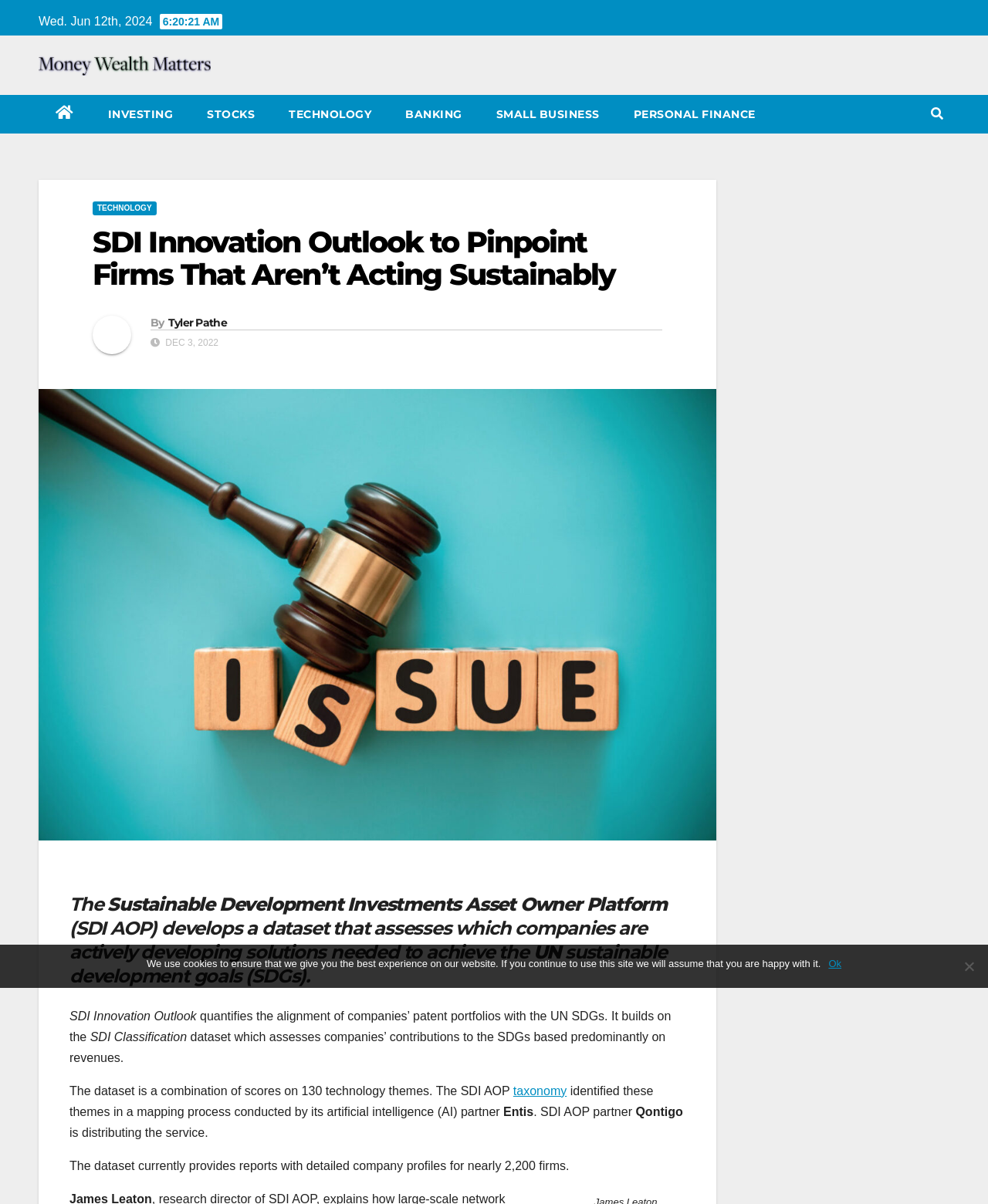Determine the bounding box coordinates of the element that should be clicked to execute the following command: "Click on the 'TECHNOLOGY' link".

[0.275, 0.079, 0.393, 0.111]